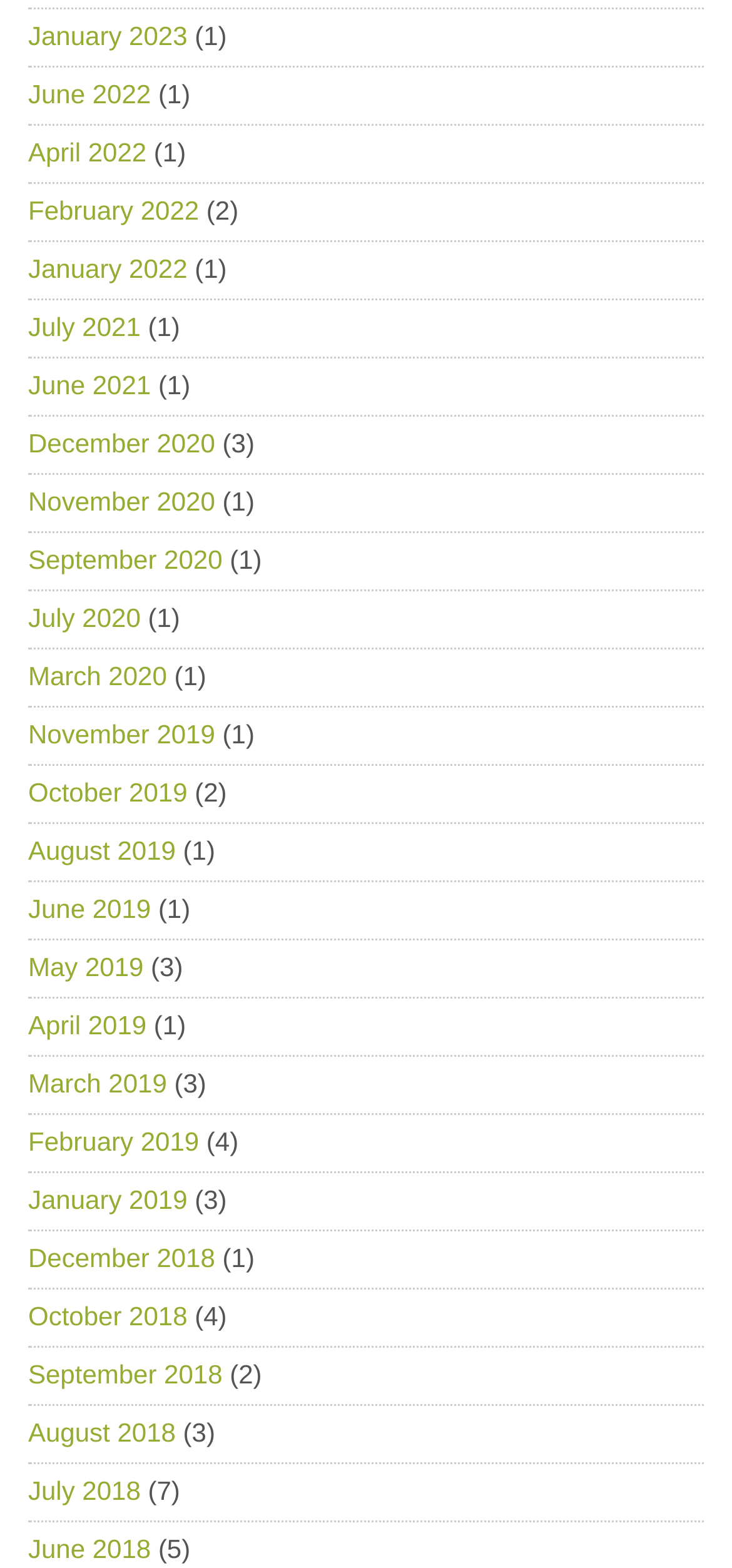Carefully examine the image and provide an in-depth answer to the question: What is the earliest month listed on this webpage?

I looked at the text content of the link elements and found that the earliest month listed is December 2018, which is the text content of the link element with bounding box coordinates [0.038, 0.792, 0.294, 0.812].